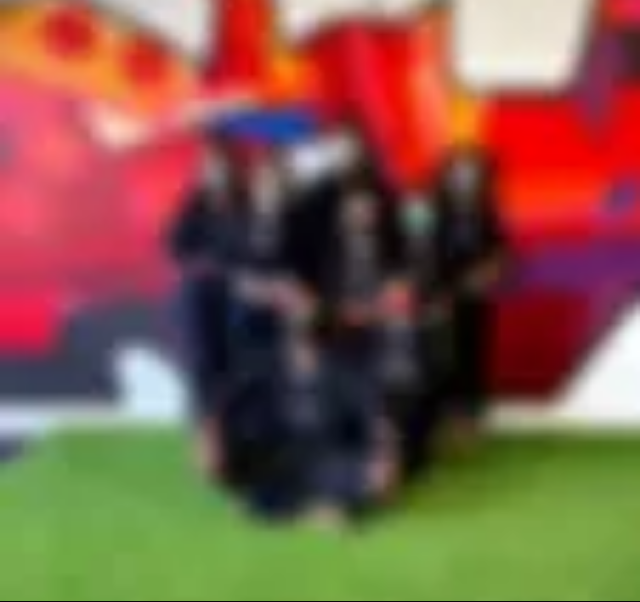What is the likely purpose of the gathering?
Analyze the screenshot and provide a detailed answer to the question.

The caption suggests that the gathering may signify a milestone in their training or a showcase of their skills, which aligns with the overarching theme of self-defense and personal development highlighted on the webpage.